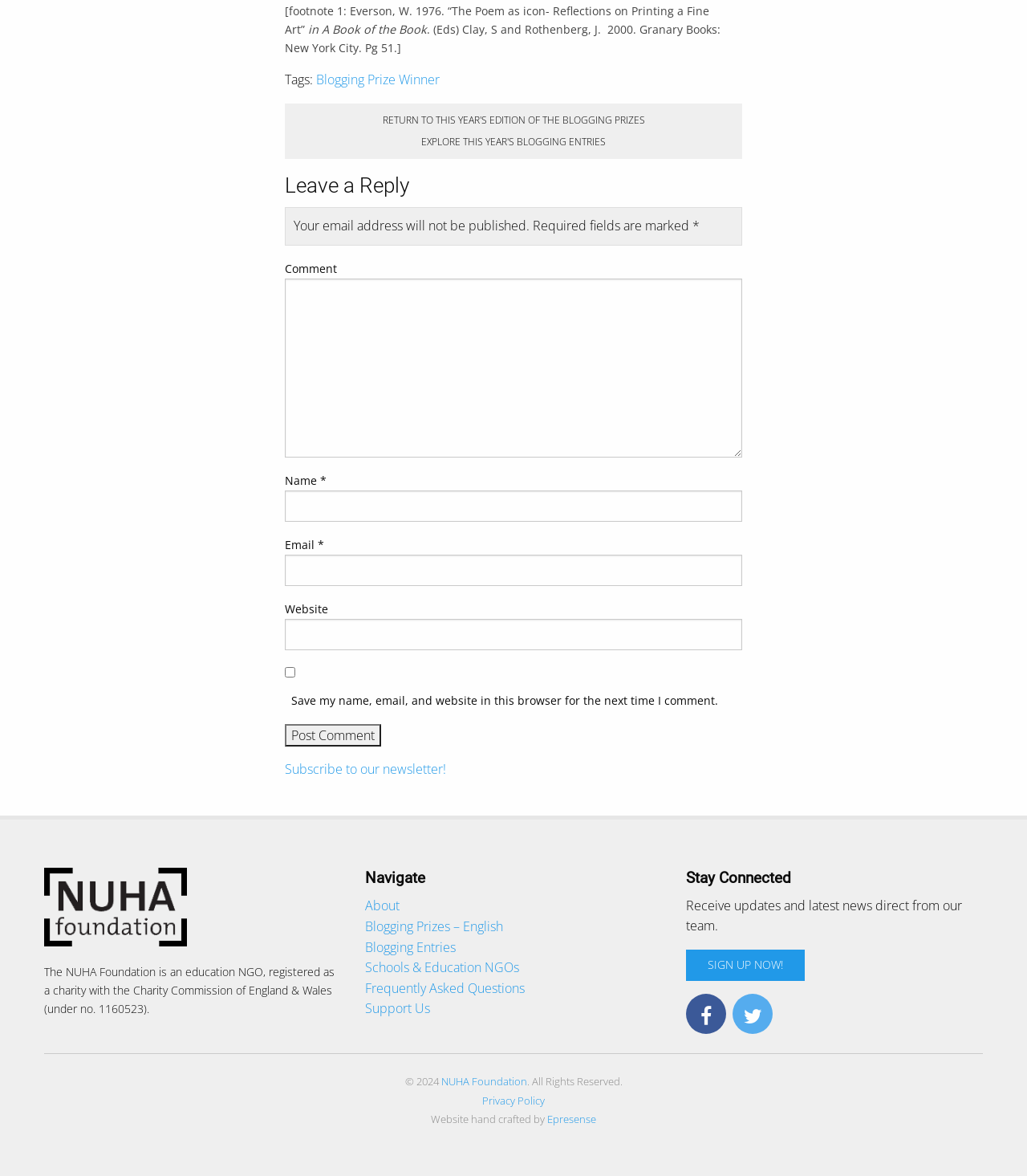Locate the bounding box coordinates of the area that needs to be clicked to fulfill the following instruction: "Read more about this news story". The coordinates should be in the format of four float numbers between 0 and 1, namely [left, top, right, bottom].

None